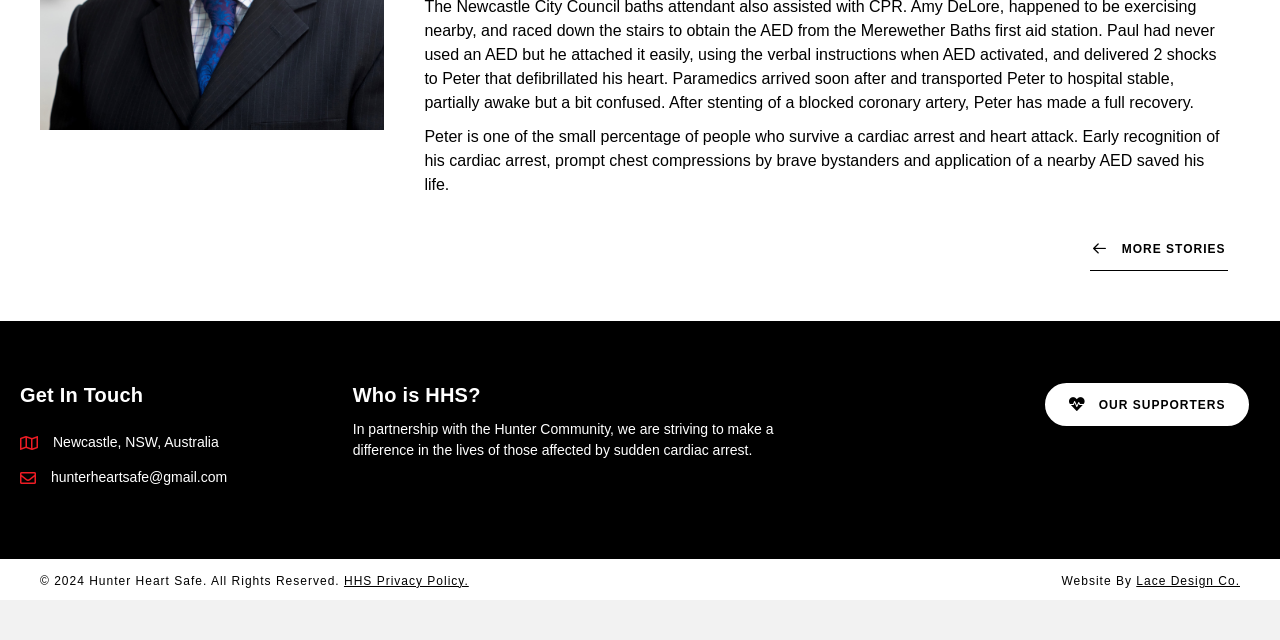From the webpage screenshot, predict the bounding box of the UI element that matches this description: "mourithemes".

None